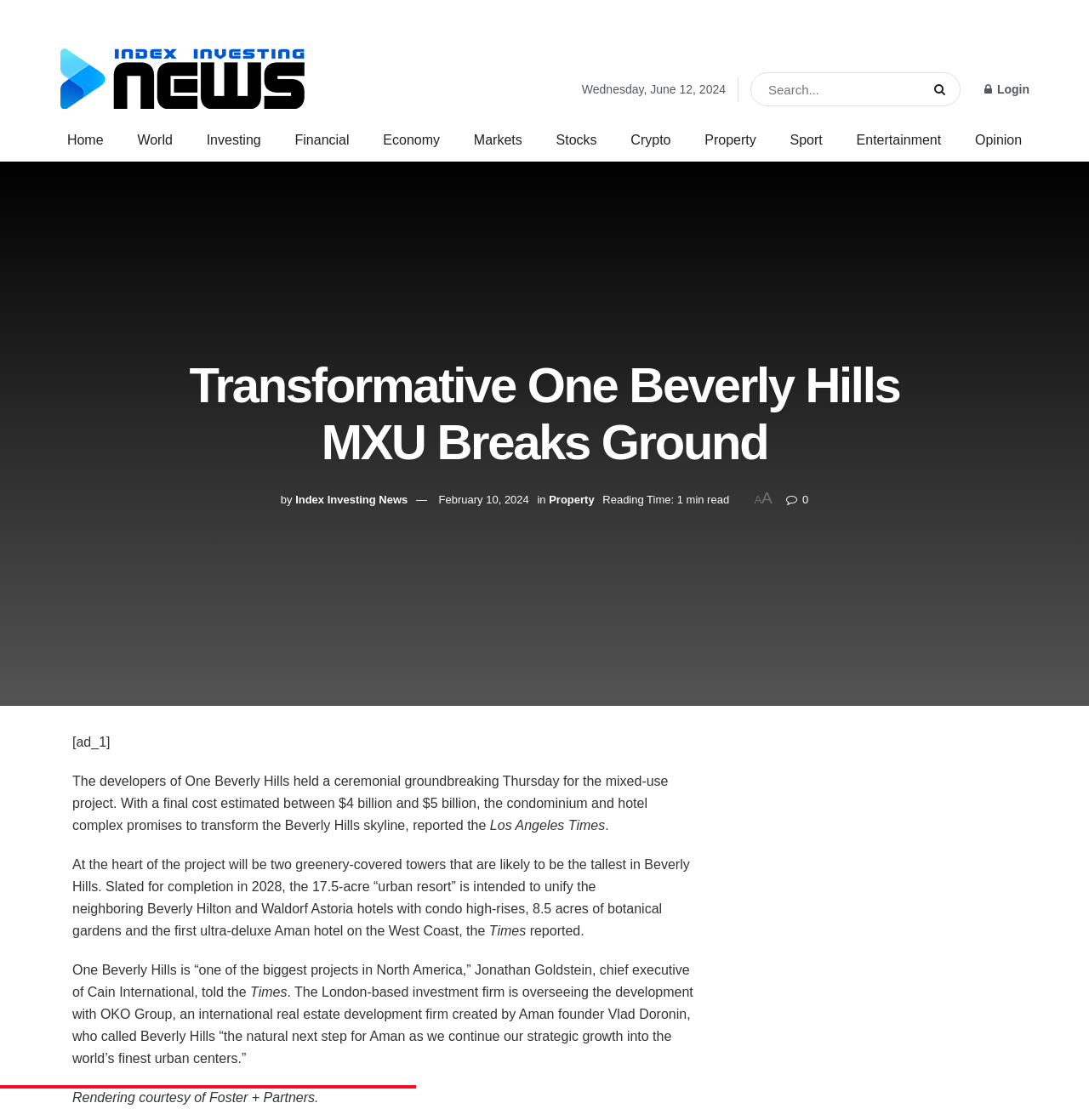What is the name of the investment firm overseeing the development?
Please answer the question with as much detail and depth as you can.

I found the name of the investment firm by reading the text 'Jonathan Goldstein, chief executive of Cain International, told the...' which is located in the main content of the article.